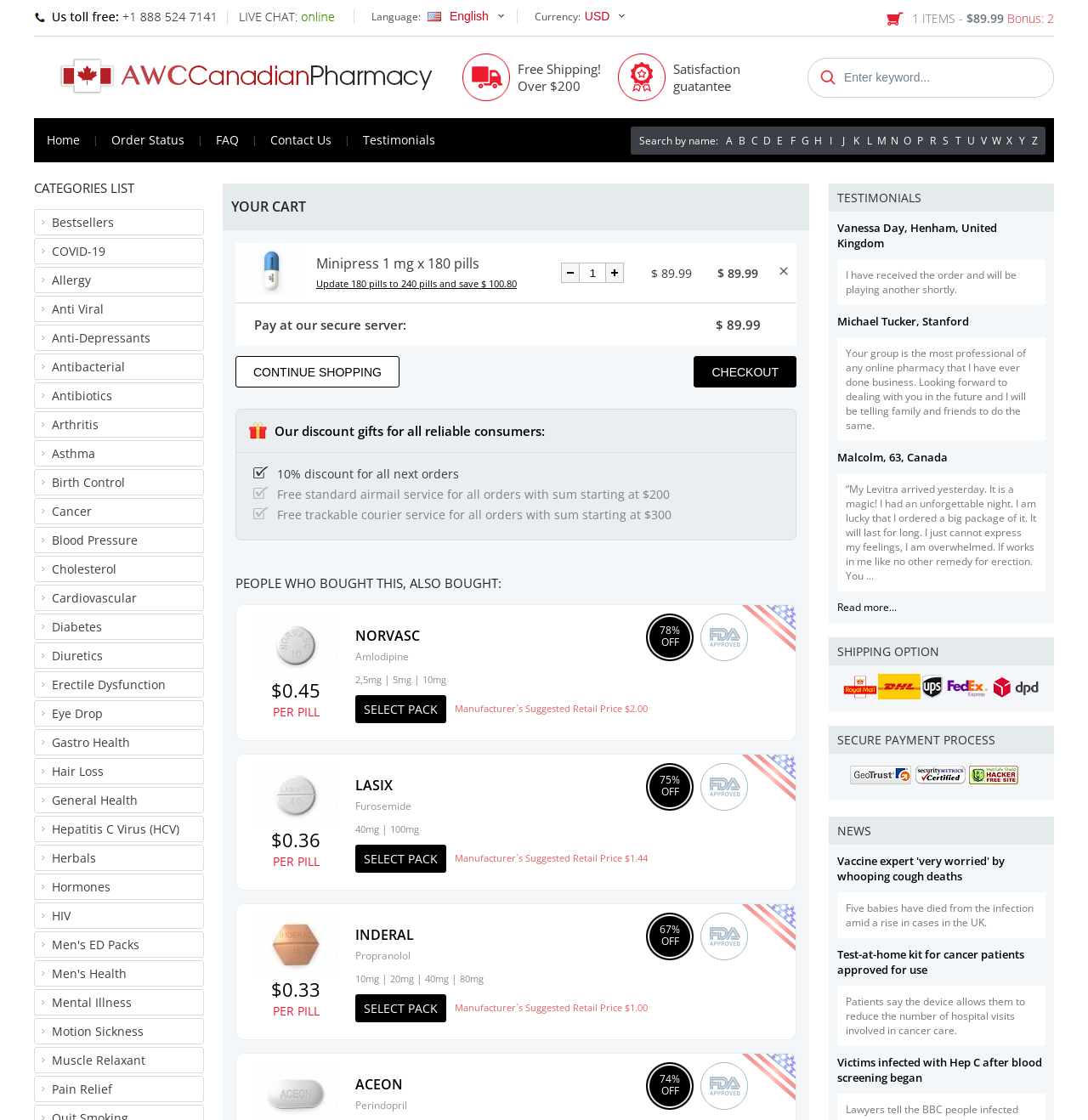How many items are in the cart?
Please give a detailed and elaborate answer to the question.

I found the text '1 ITEMS -' on the webpage, which indicates that there is one item in the cart.